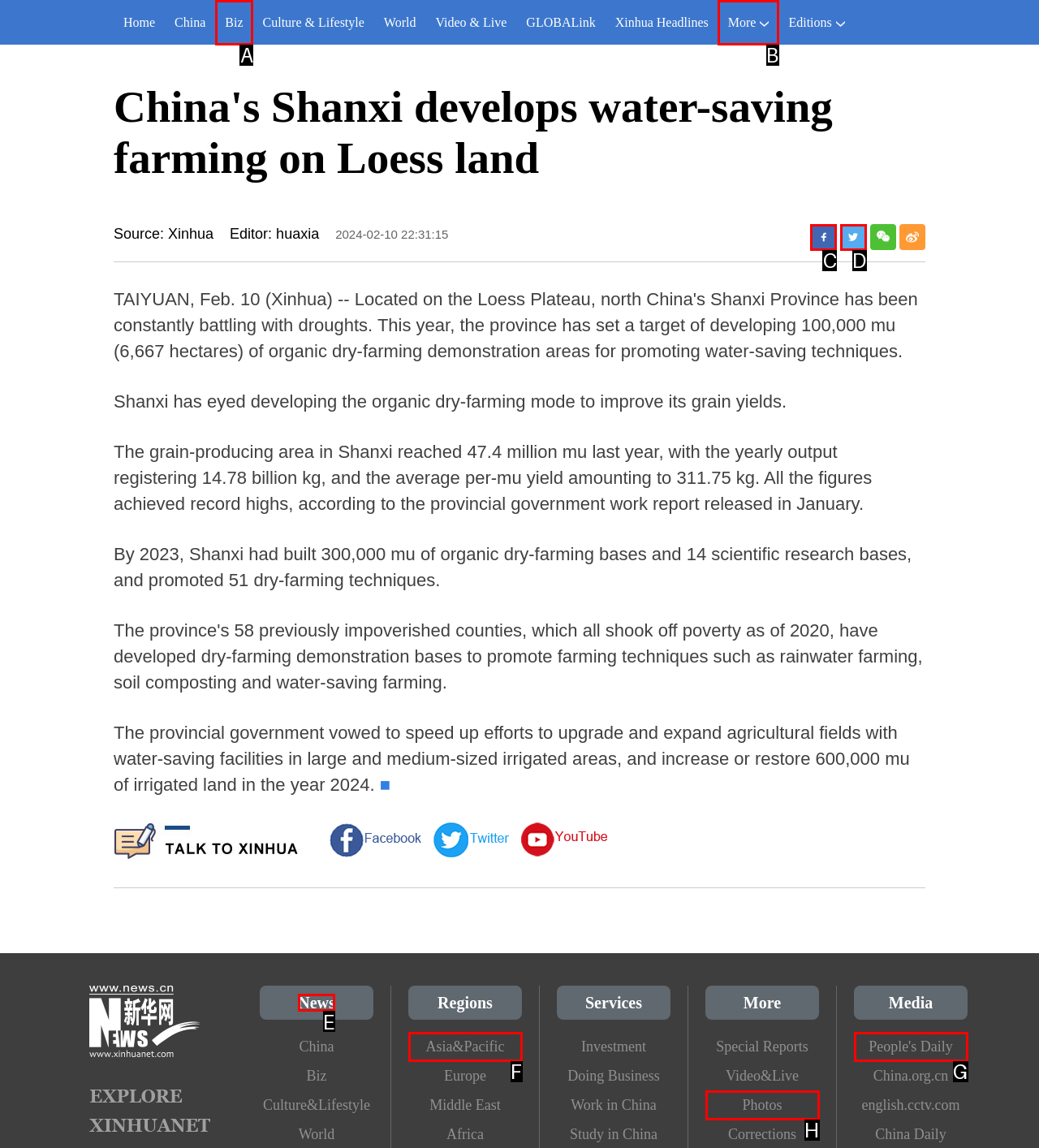For the task "View News", which option's letter should you click? Answer with the letter only.

E